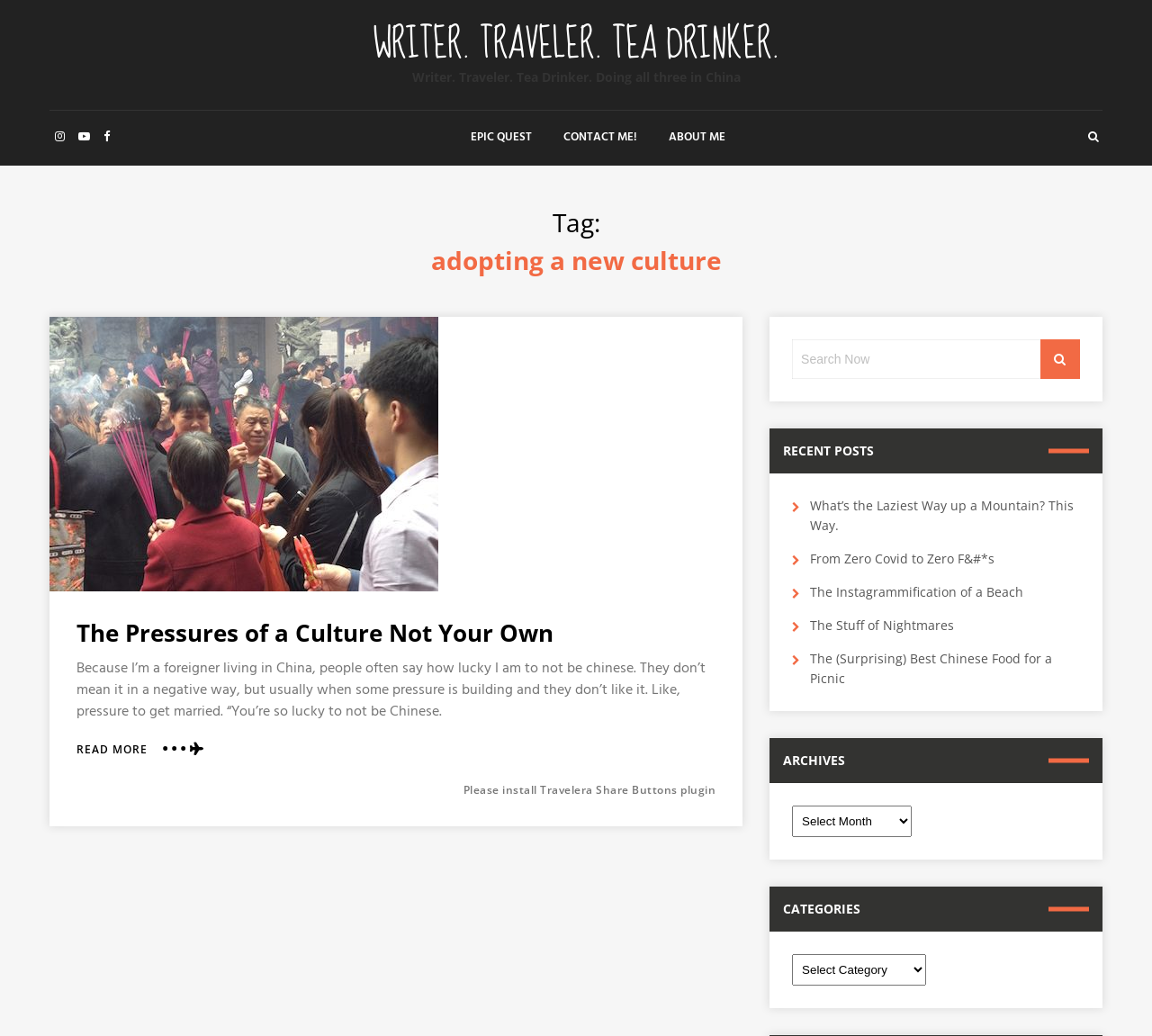What is the author's profession?
Look at the image and provide a detailed response to the question.

The author's profession can be inferred from the heading 'WRITER. TRAVELER. TEA DRINKER.' and the static text 'Writer. Traveler. Tea Drinker. Doing all three in China'.